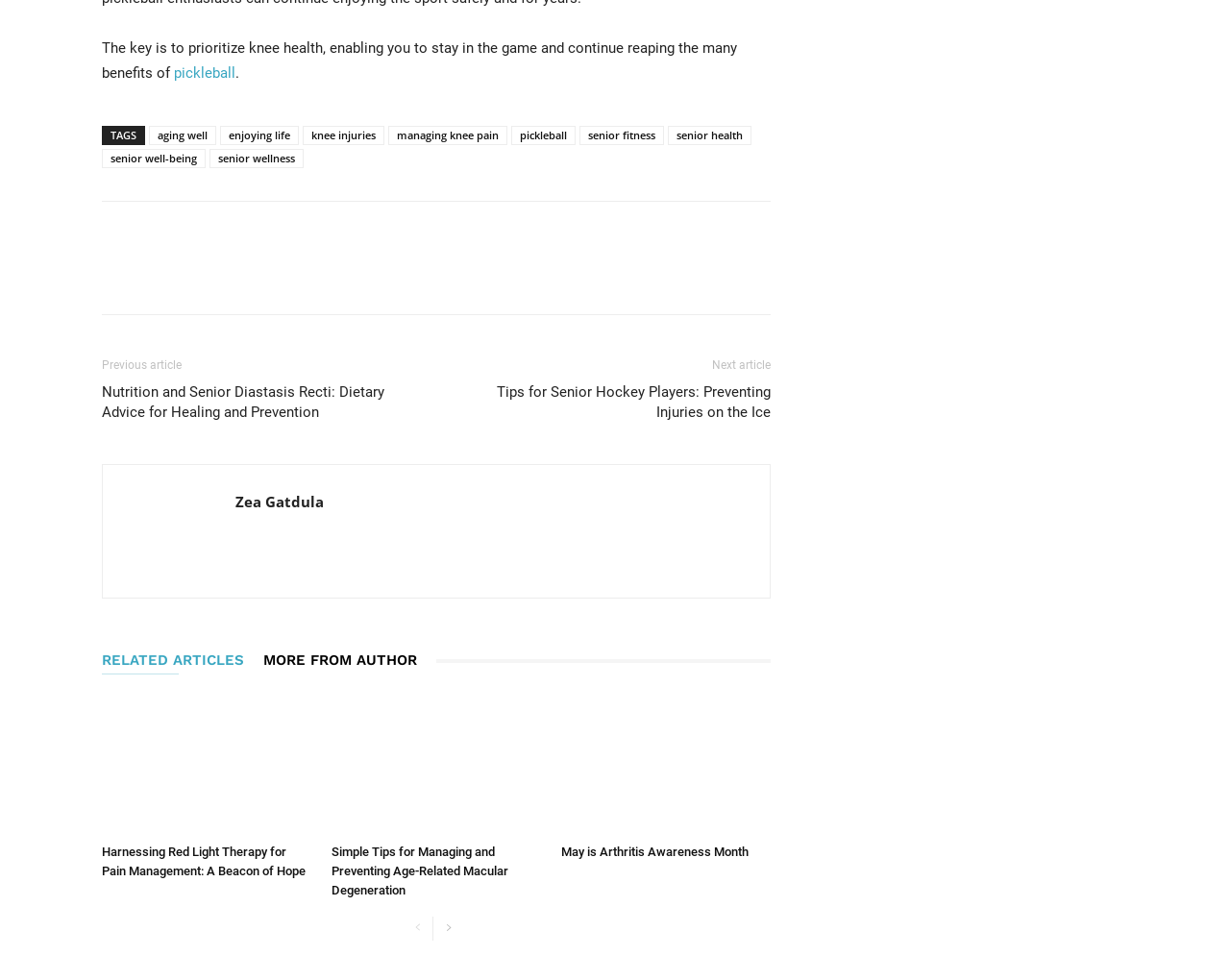What are the related articles?
Please analyze the image and answer the question with as much detail as possible.

The related articles can be found in the section below the main article, which lists several links to other articles including 'Harnessing Red Light Therapy for Pain Management: A Beacon of Hope', 'Simple Tips for Managing and Preventing Age-Related Macular Degeneration', and 'May is Arthritis Awareness Month'. These articles are likely related to the topic of the main article and can be used to find more information on similar topics.